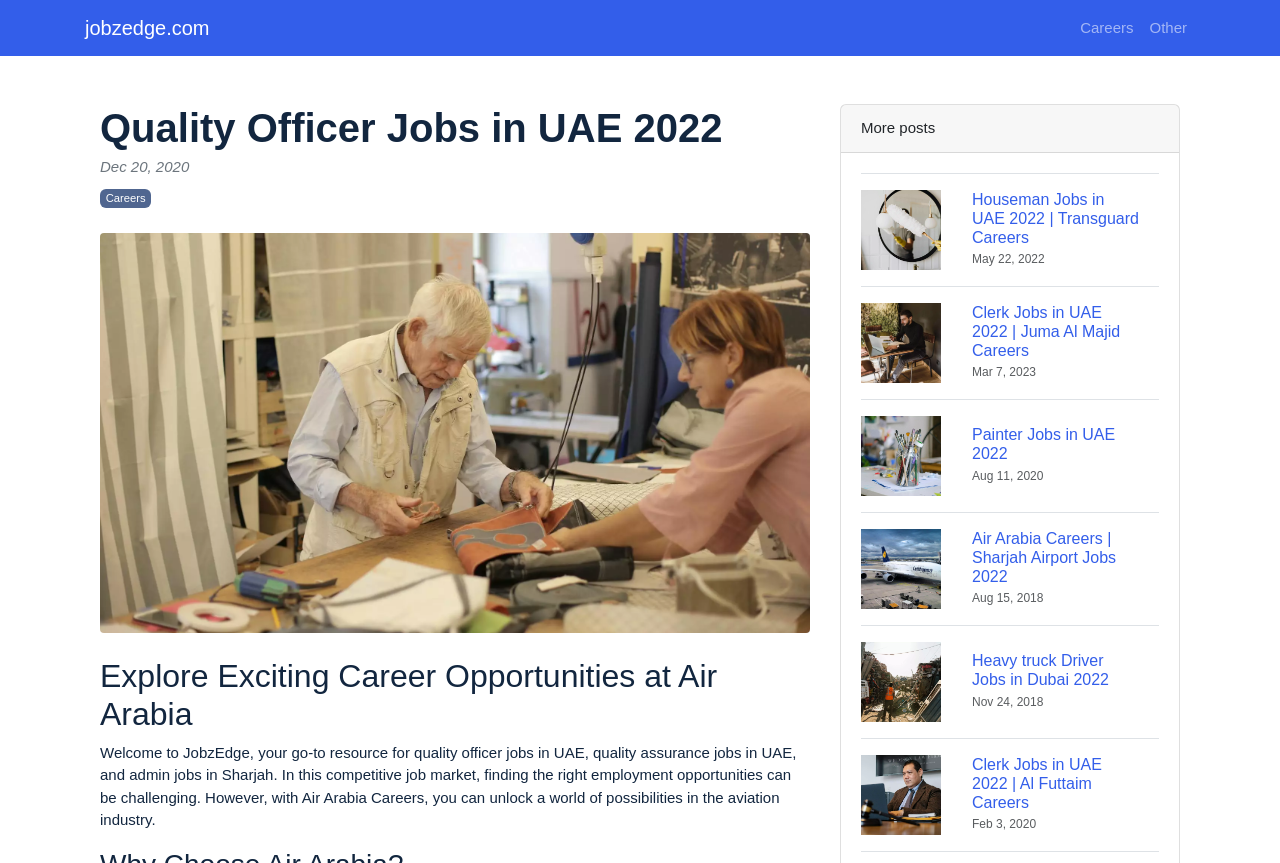Using the information in the image, give a detailed answer to the following question: What type of jobs are featured on this webpage?

The webpage is focused on Quality Officer jobs in UAE for the year 2022, and it provides career prospects in the aviation industry. The various job postings on the webpage, such as Houseman Jobs, Clerk Jobs, Painter Jobs, and Heavy truck Driver Jobs, are all related to Quality Officer jobs.